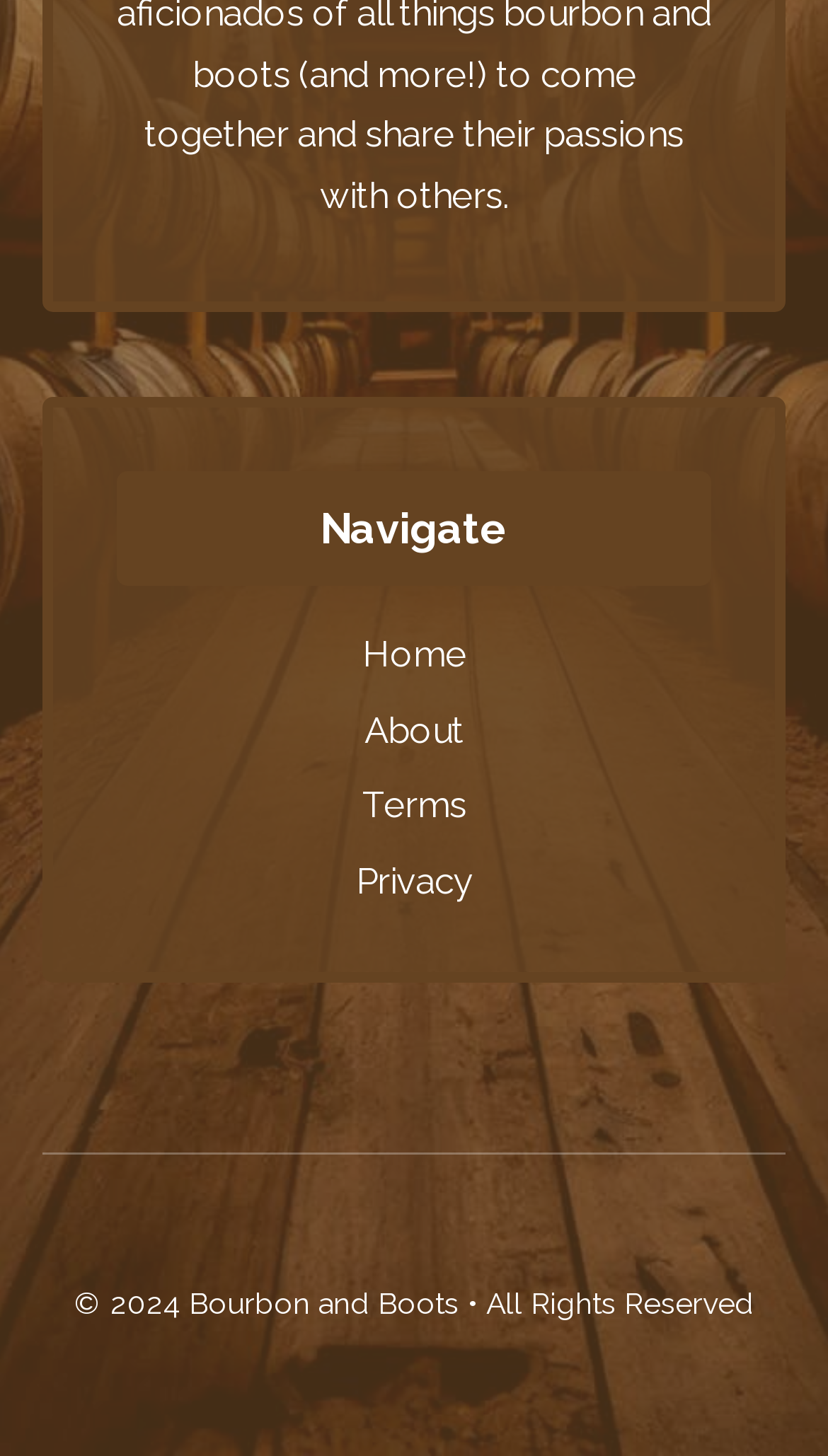What is the name of the website?
Refer to the image and provide a thorough answer to the question.

The name of the website is 'Bourbon and Boots' because it is the text of the link element located at the bottom of the webpage with a bounding box of [0.228, 0.884, 0.554, 0.907].